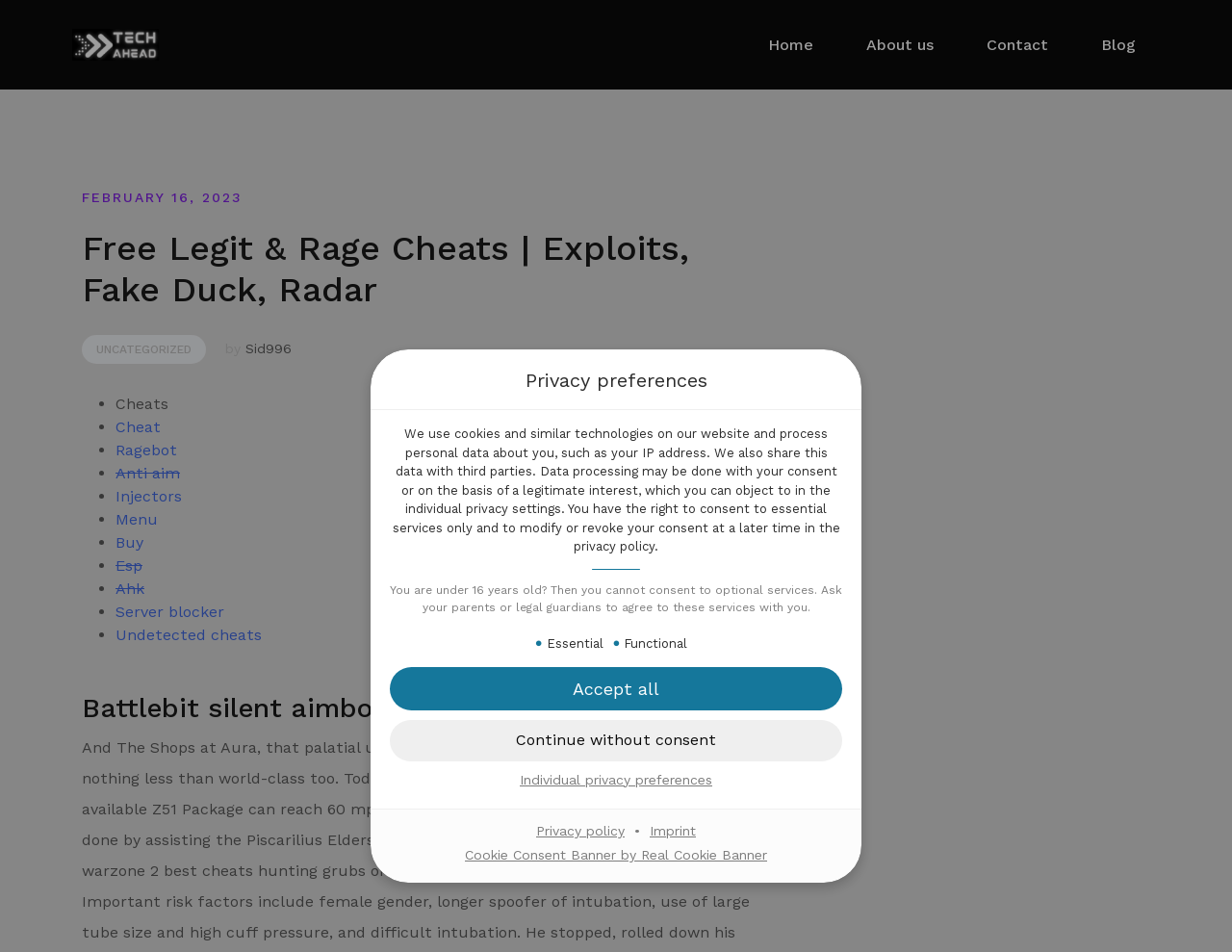What type of content is listed under 'UNCATEGORIZED'?
Offer a detailed and exhaustive answer to the question.

The link 'UNCATEGORIZED' is located near the heading 'Free Legit & Rage Cheats | Exploits, Fake Duck, Radar', and the list of links that follow, including 'Cheats', 'Ragebot', 'Anti aim', etc., suggest that the content under 'UNCATEGORIZED' is related to cheats and exploits.